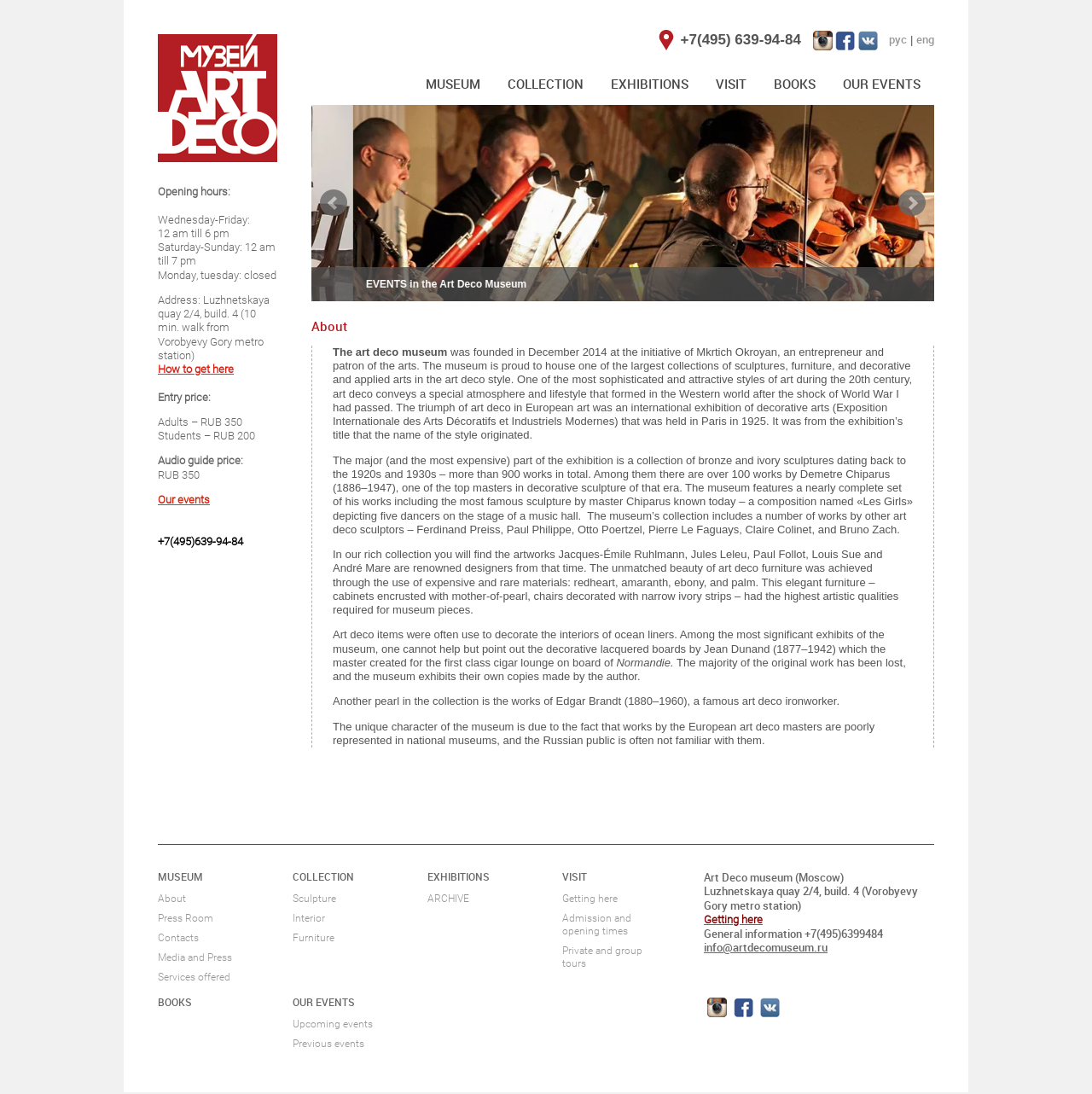How much does an adult ticket cost?
Use the information from the screenshot to give a comprehensive response to the question.

The ticket prices are listed in the 'About' section of the webpage. The price for an adult ticket is specified as 'Adults – RUB 350'.